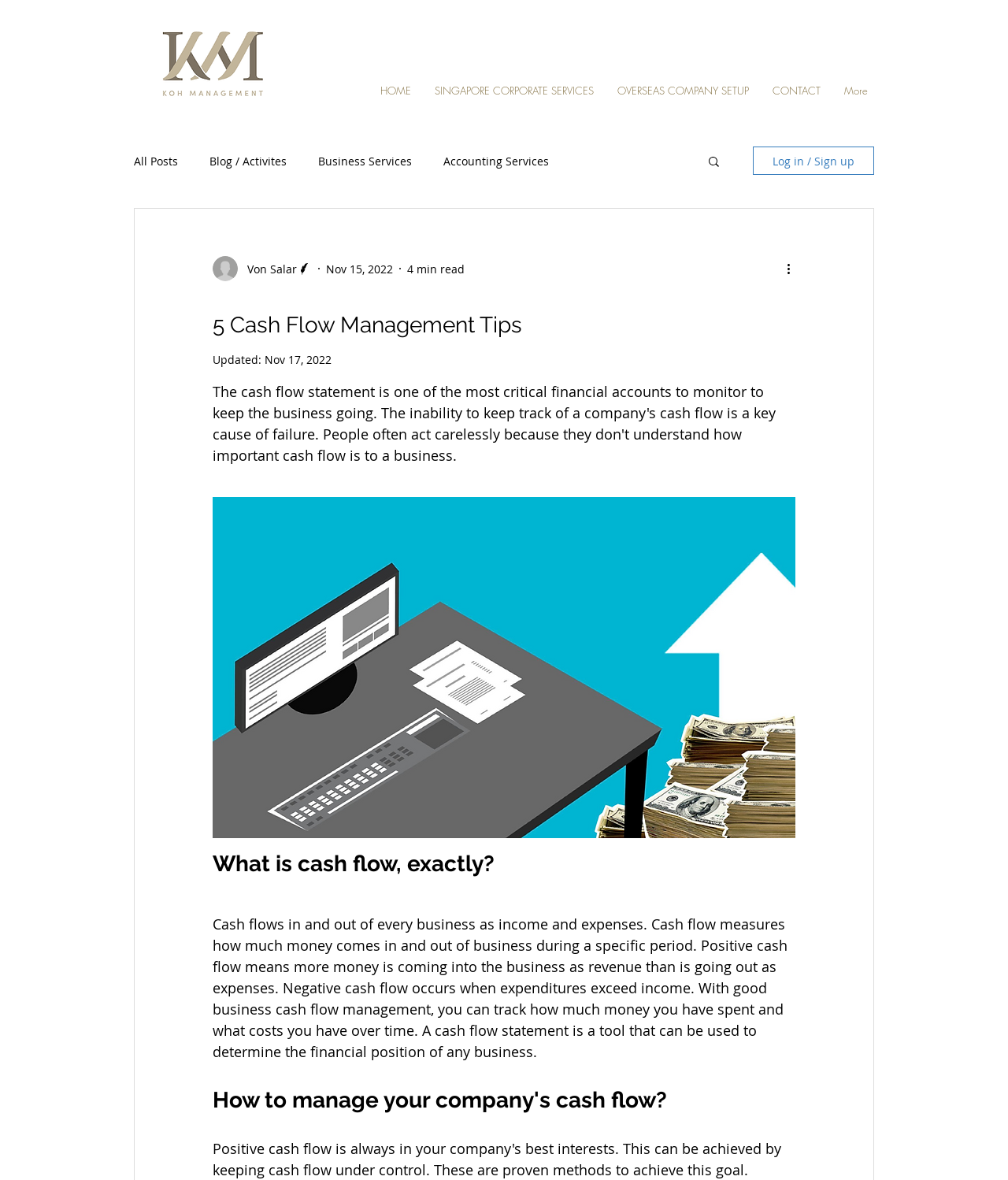Please find and give the text of the main heading on the webpage.

5 Cash Flow Management Tips